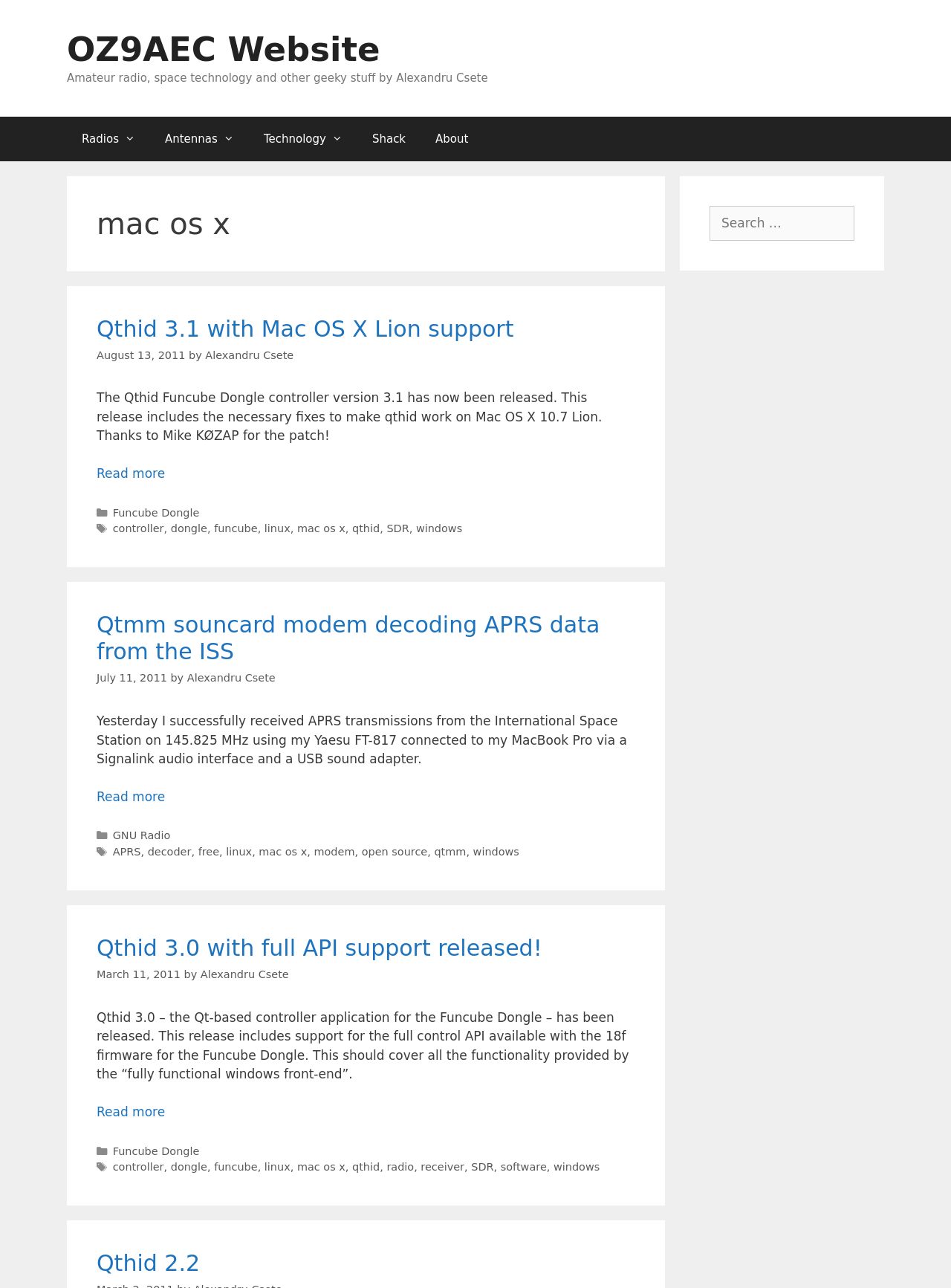How many articles are on the webpage?
Examine the image and give a concise answer in one word or a short phrase.

3